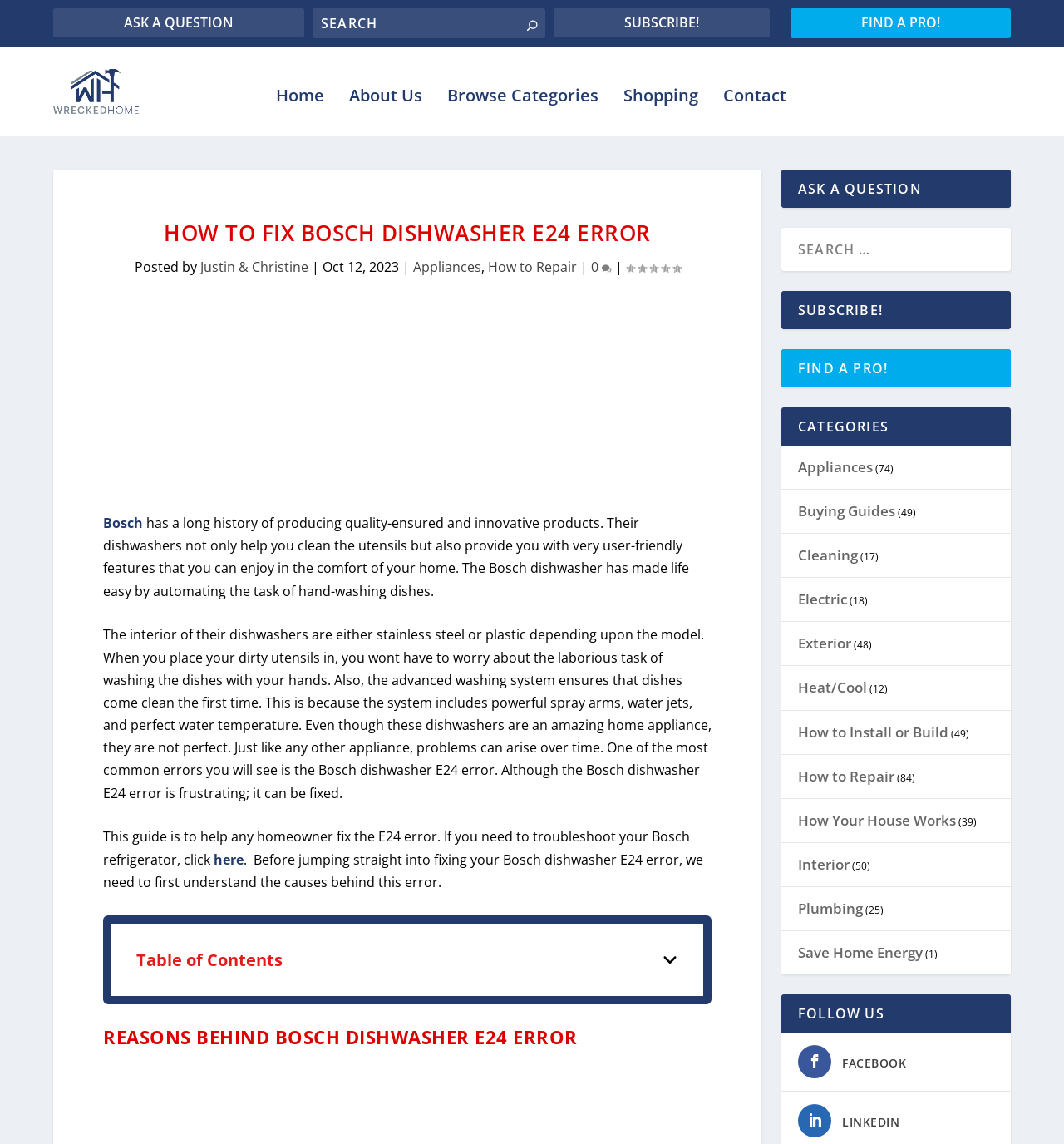Please determine the bounding box coordinates of the element's region to click for the following instruction: "Search for something".

[0.294, 0.007, 0.512, 0.033]